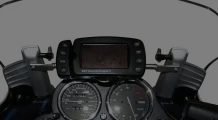Elaborate on the elements present in the image.

The image showcases the cockpit view of a BMW K1200RS or K1200GT motorcycle, highlighting the GPS mounting setup specifically designed for these models from 1997 to 2005. Central to the image is a digital display mounted on the handlebars, providing essential navigation tools for riders. Below the display, the instrument panel features various gauges, including speed and RPM indicators, which are crucial for monitoring the bike's performance. This setup exemplifies the blend of technology and functionality, enhancing the riding experience for motorcycle enthusiasts. The sleek design and intuitive layout of the controls suggest a focus on rider comfort and ease of use during navigation.